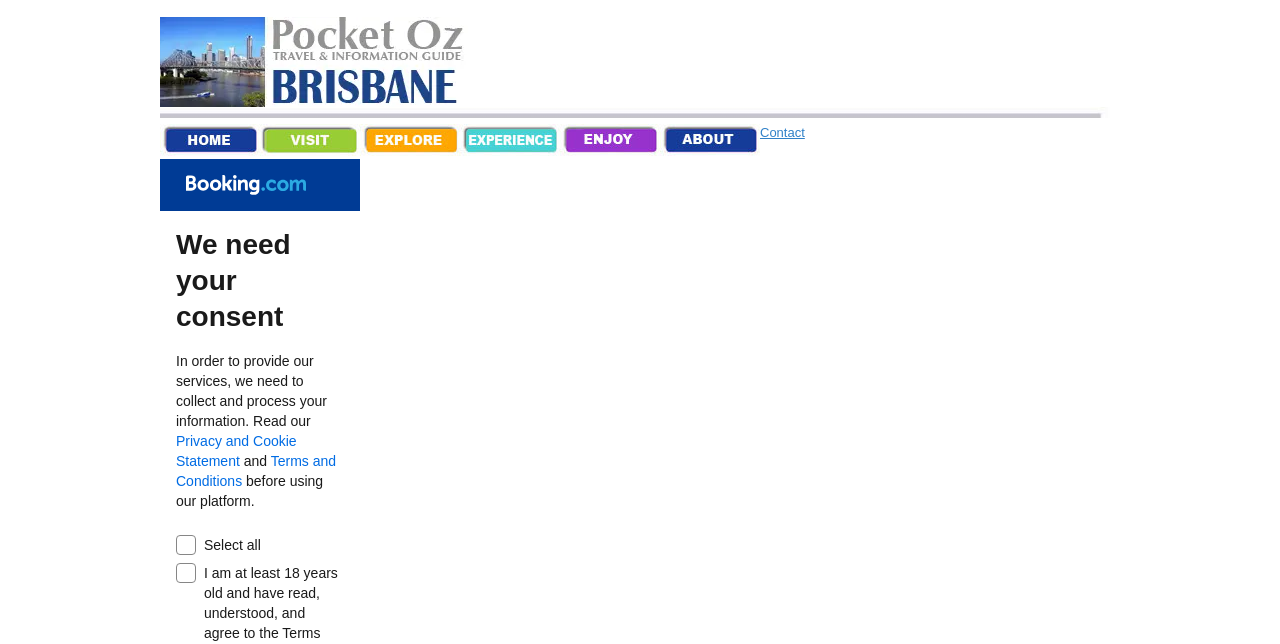How many images are at the top of the page?
Based on the image, respond with a single word or phrase.

2